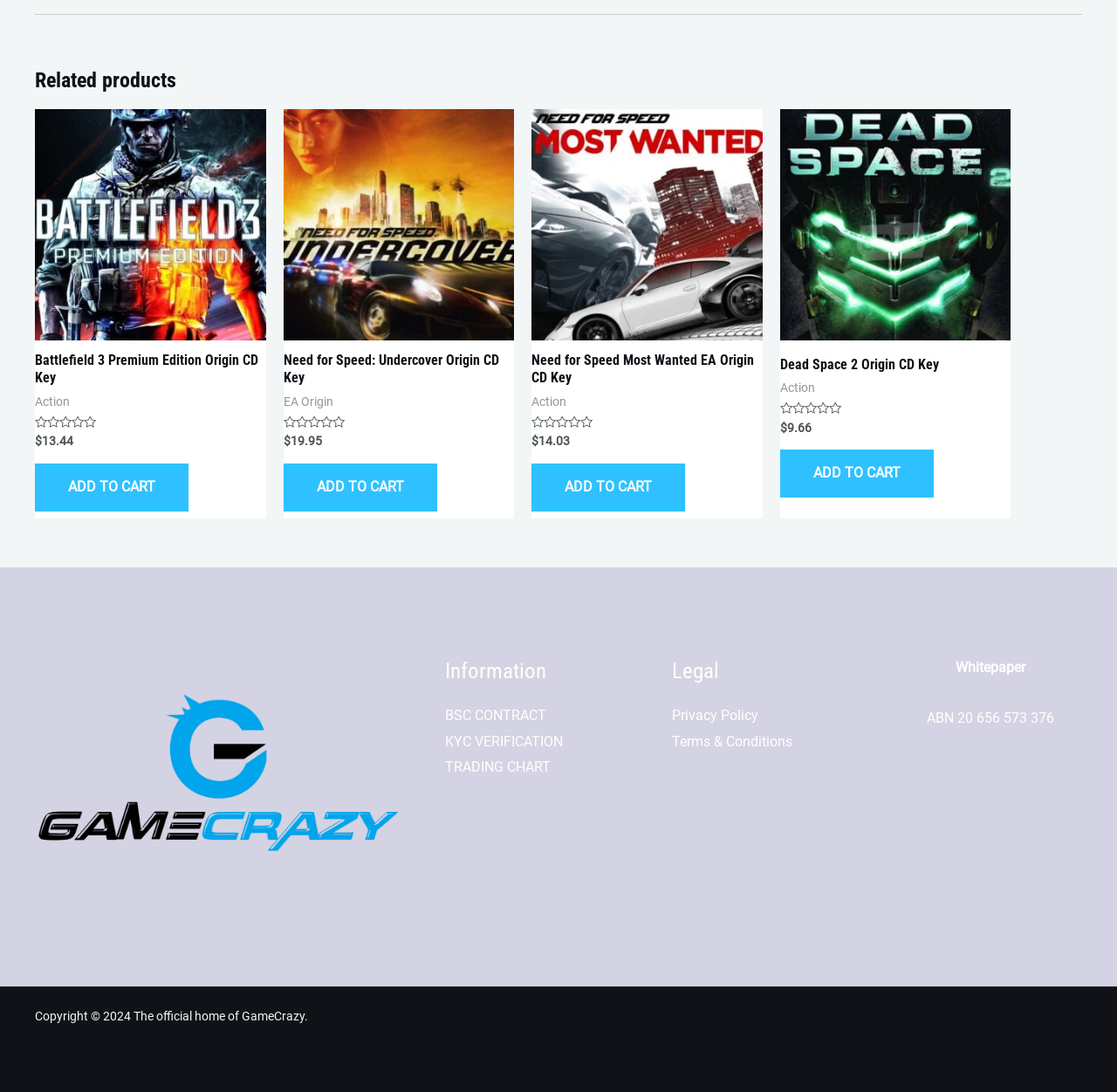Could you provide the bounding box coordinates for the portion of the screen to click to complete this instruction: "Click the 'Add to cart: “Need for Speed Most Wanted EA Origin CD Key”' button"?

[0.476, 0.425, 0.613, 0.468]